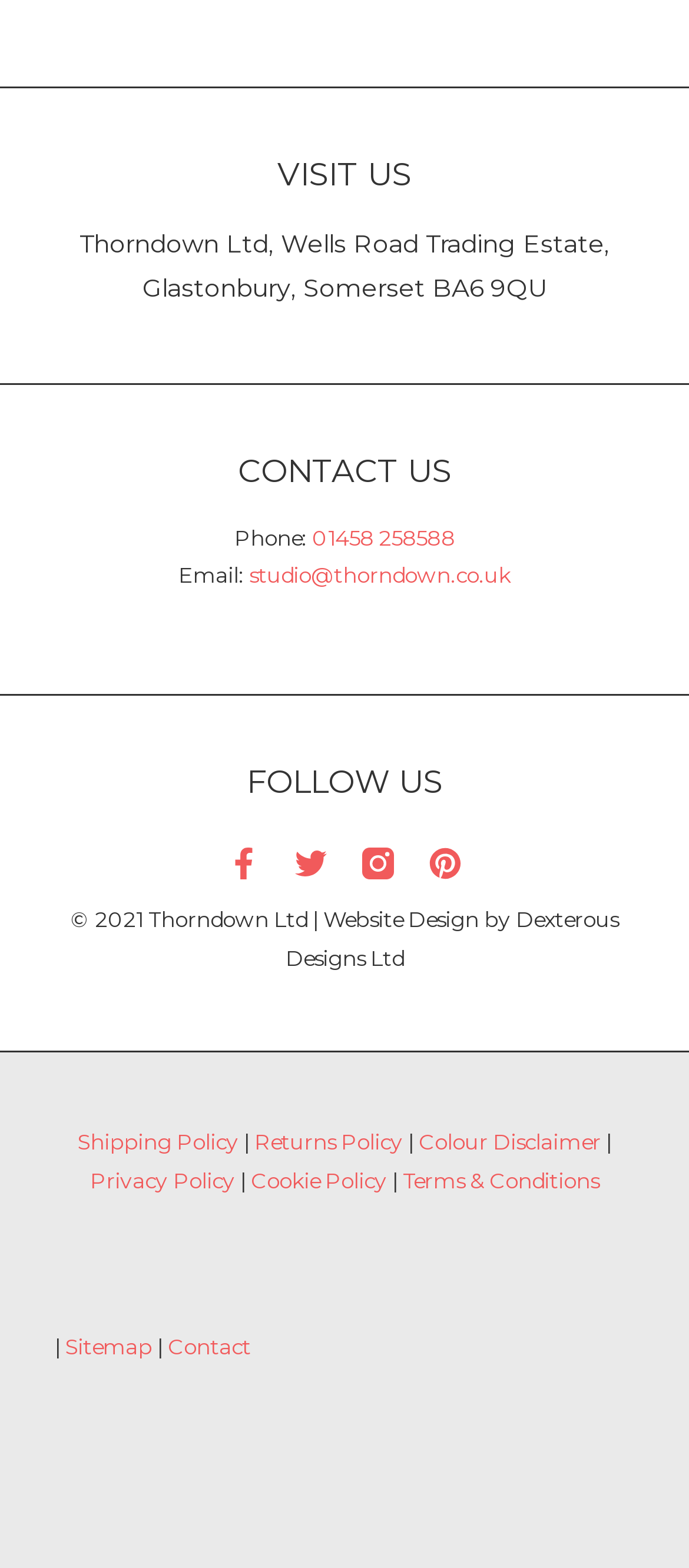Please identify the bounding box coordinates of the area I need to click to accomplish the following instruction: "Call the phone number".

[0.453, 0.334, 0.542, 0.351]